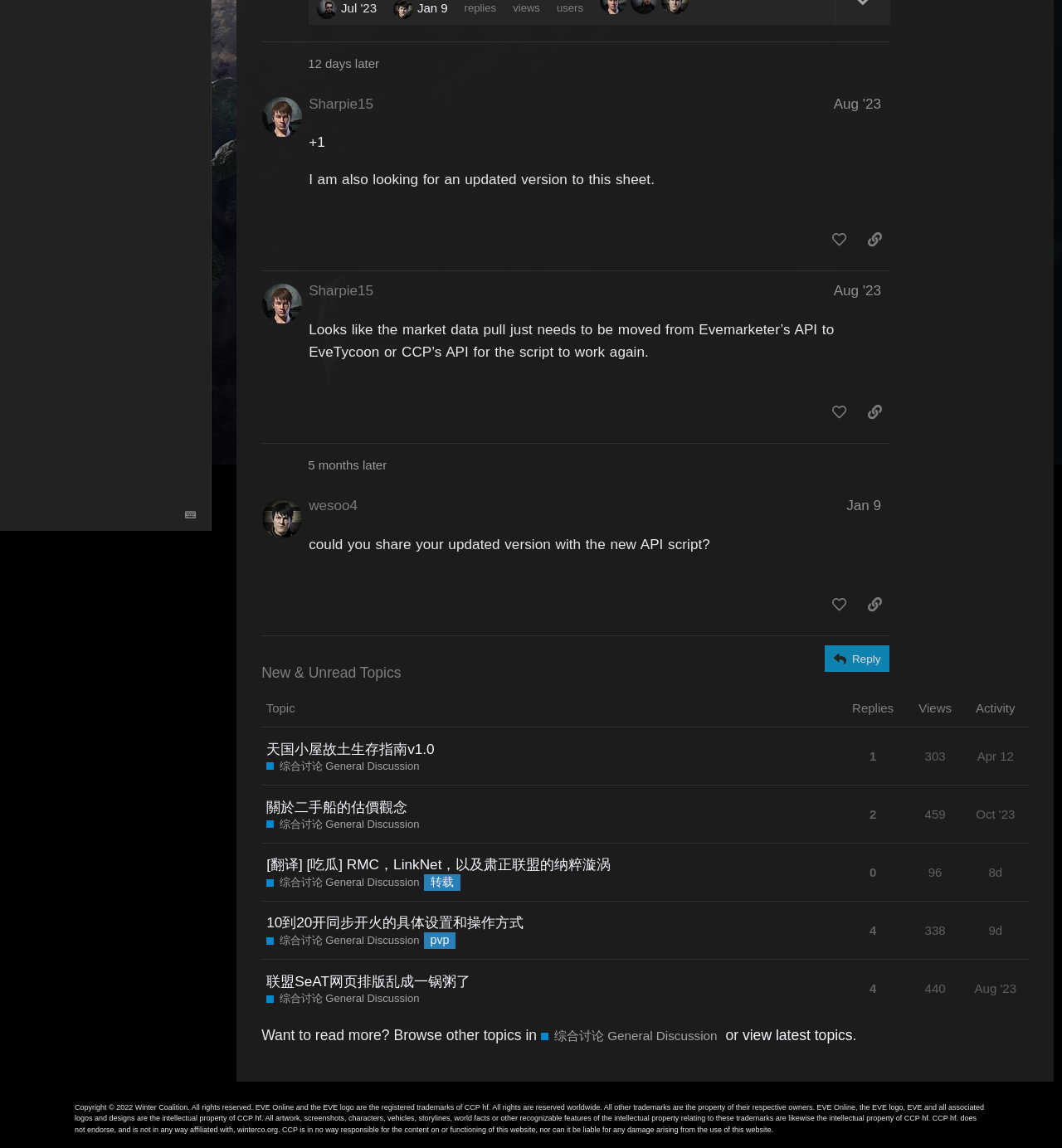Please locate the UI element described by "综合讨论 General Discussion" and provide its bounding box coordinates.

[0.509, 0.895, 0.675, 0.91]